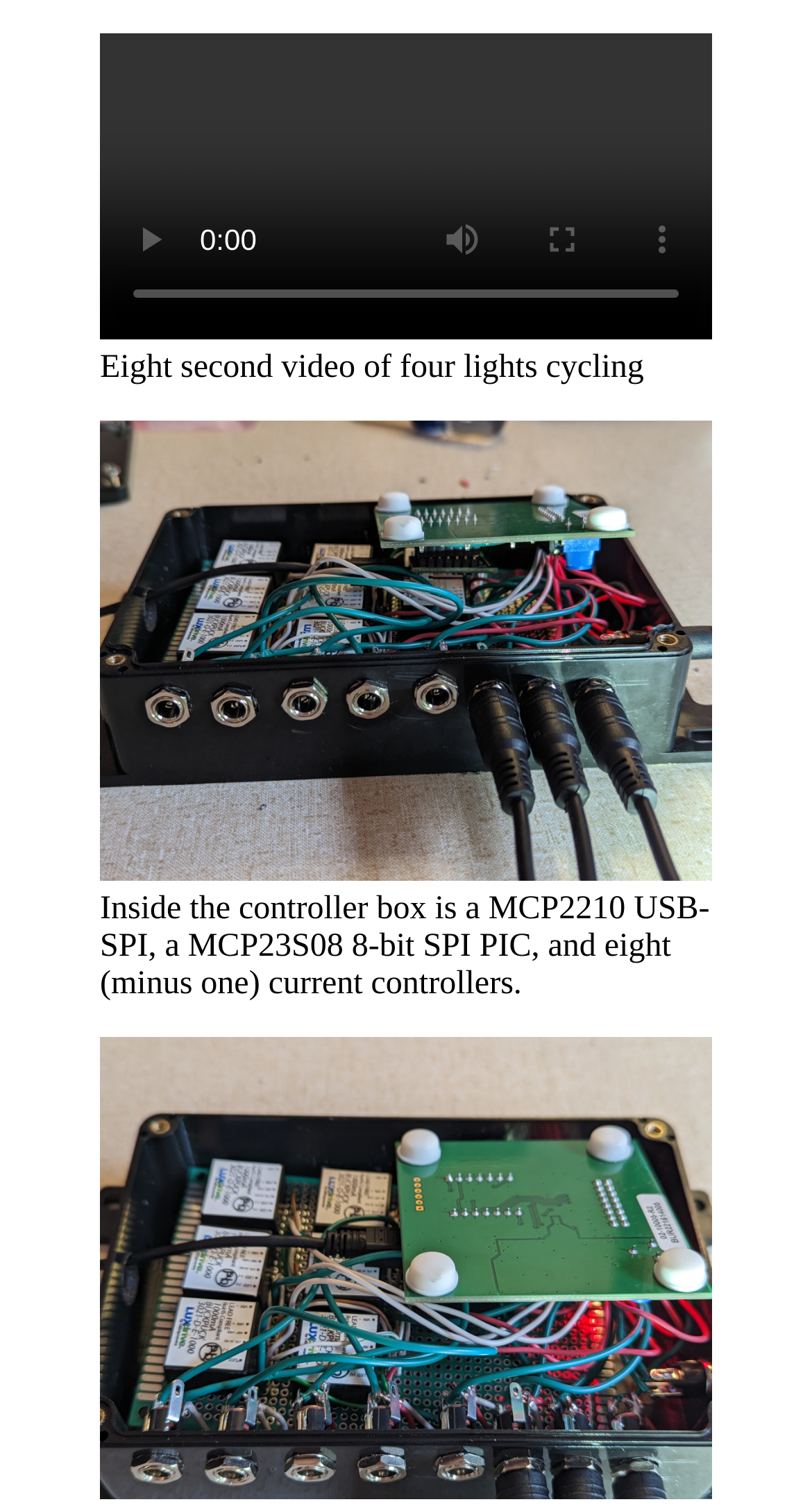What is the text of the first figcaption?
Using the information from the image, give a concise answer in one word or a short phrase.

Eight second video of four lights cycling